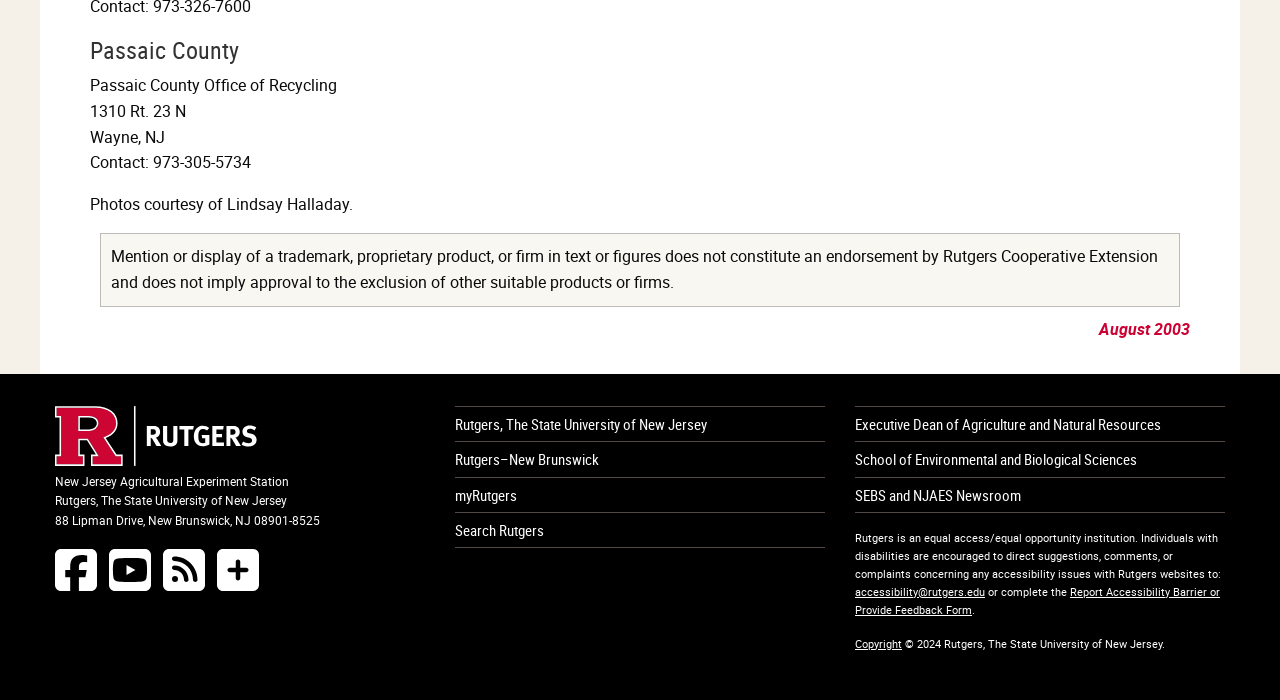What is the name of the university?
Refer to the image and give a detailed answer to the question.

I found the answer by looking at the multiple instances of the university's name throughout the webpage, including the link 'Rutgers, The State University of New Jersey' and the StaticText element with the same text.